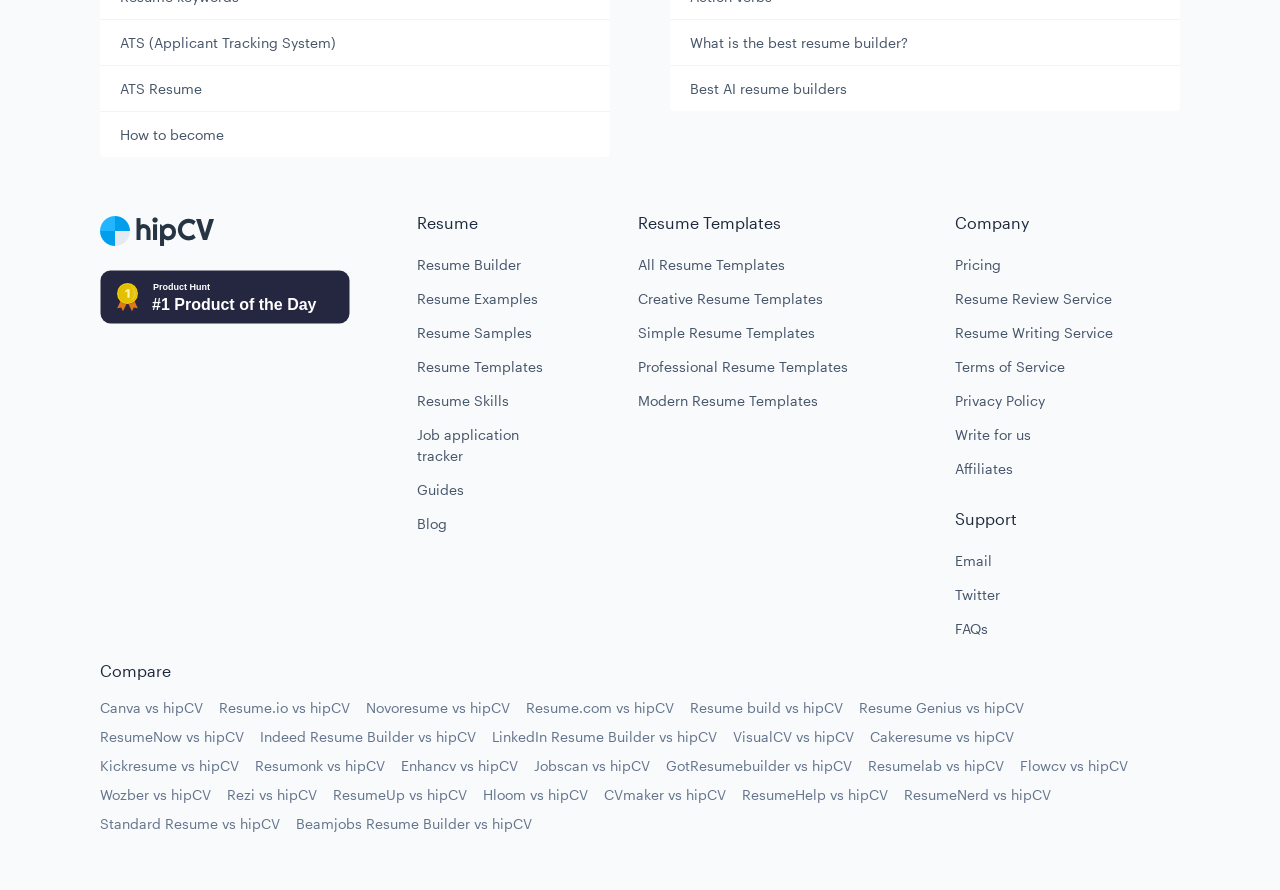What is the main purpose of this website?
Based on the visual content, answer with a single word or a brief phrase.

Resume building